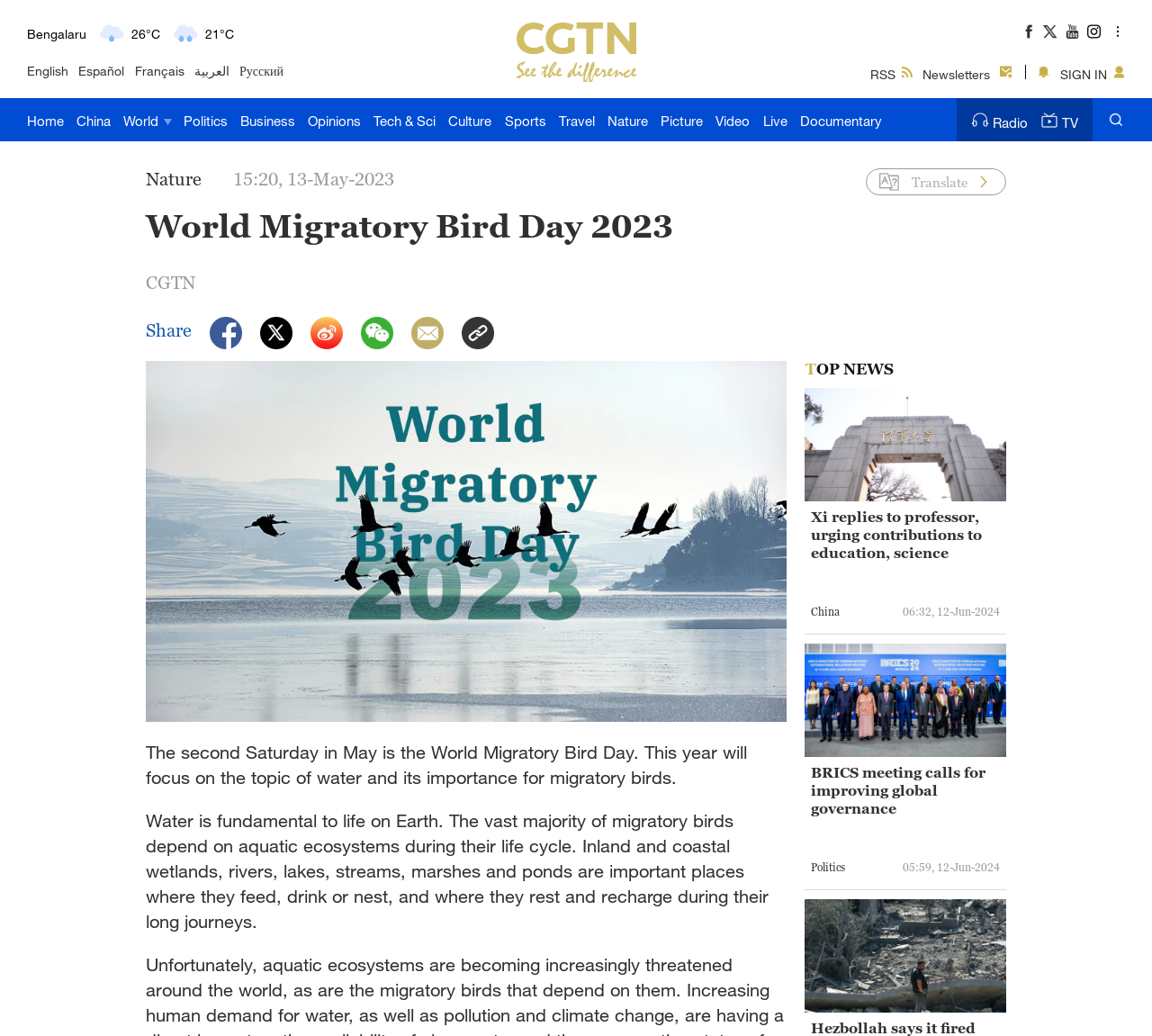Please answer the following question using a single word or phrase: 
What is the name of the news organization that published this webpage?

CGTN